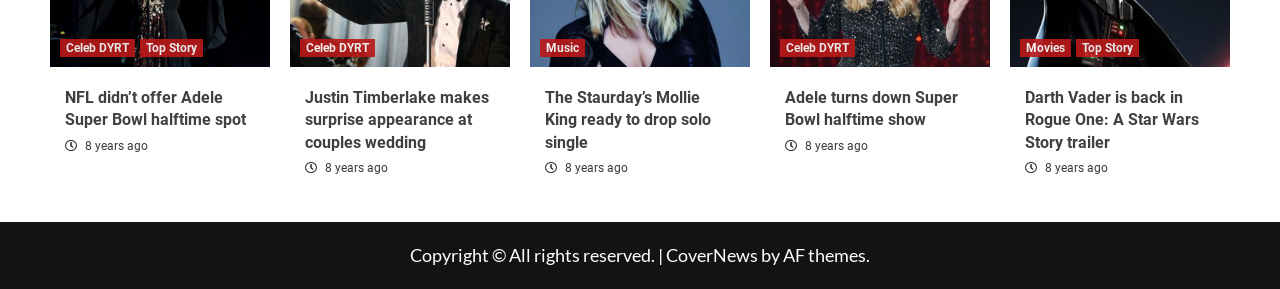Extract the bounding box coordinates for the HTML element that matches this description: "CoverNews". The coordinates should be four float numbers between 0 and 1, i.e., [left, top, right, bottom].

[0.52, 0.845, 0.592, 0.921]